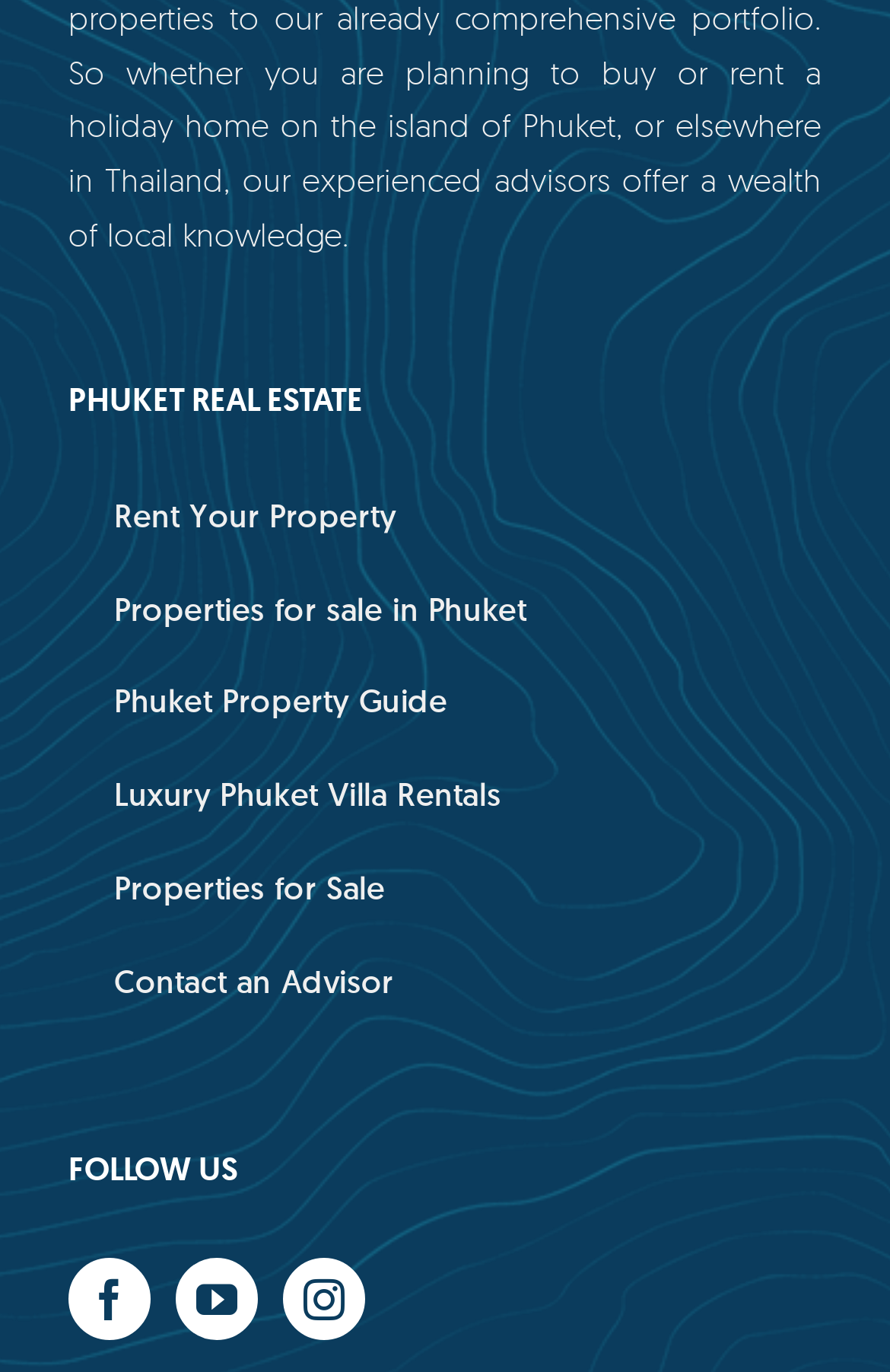Respond with a single word or phrase to the following question: What is the position of the 'FOLLOW US' heading?

Bottom